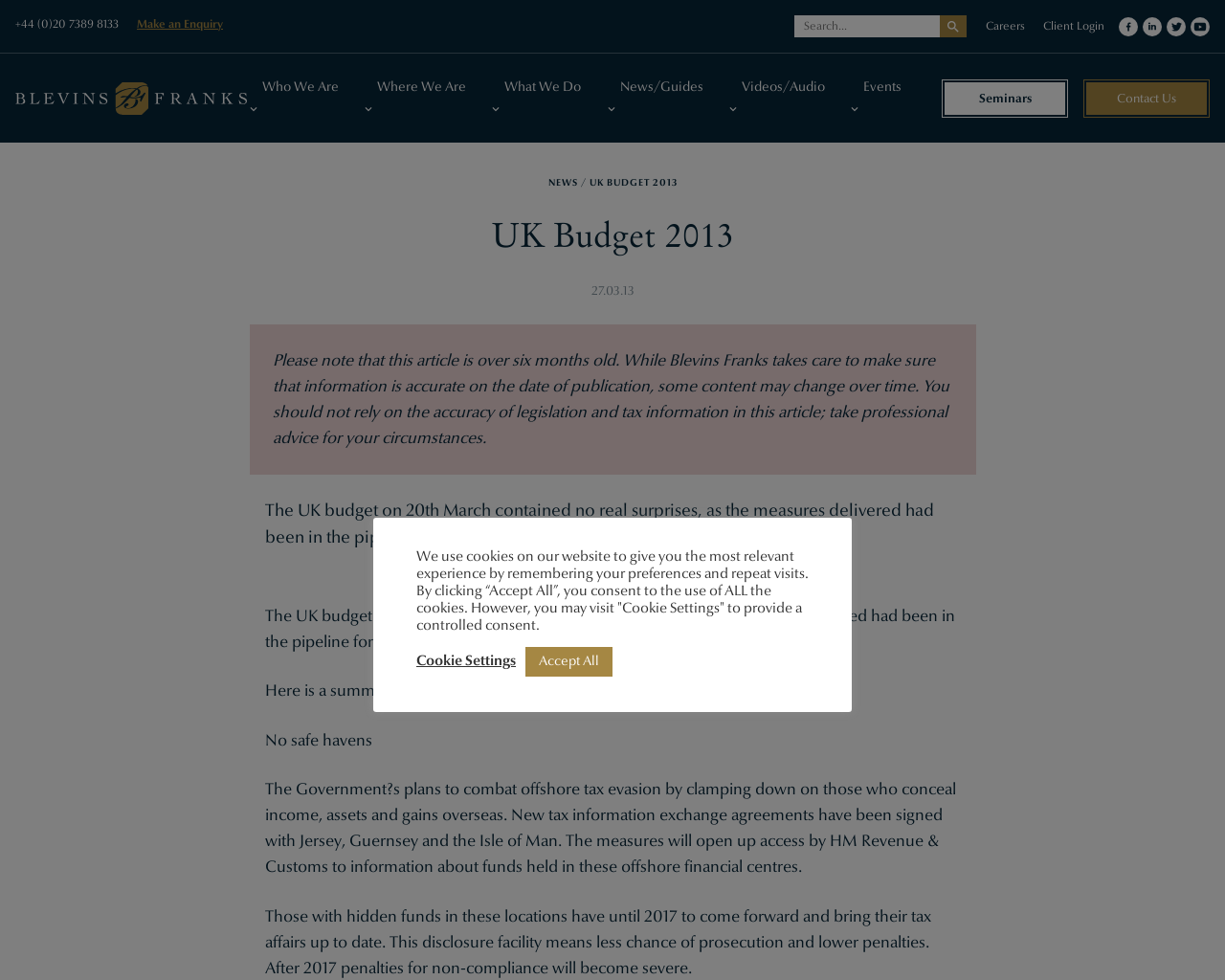Please identify the bounding box coordinates of the element's region that should be clicked to execute the following instruction: "Make an enquiry". The bounding box coordinates must be four float numbers between 0 and 1, i.e., [left, top, right, bottom].

[0.112, 0.018, 0.182, 0.031]